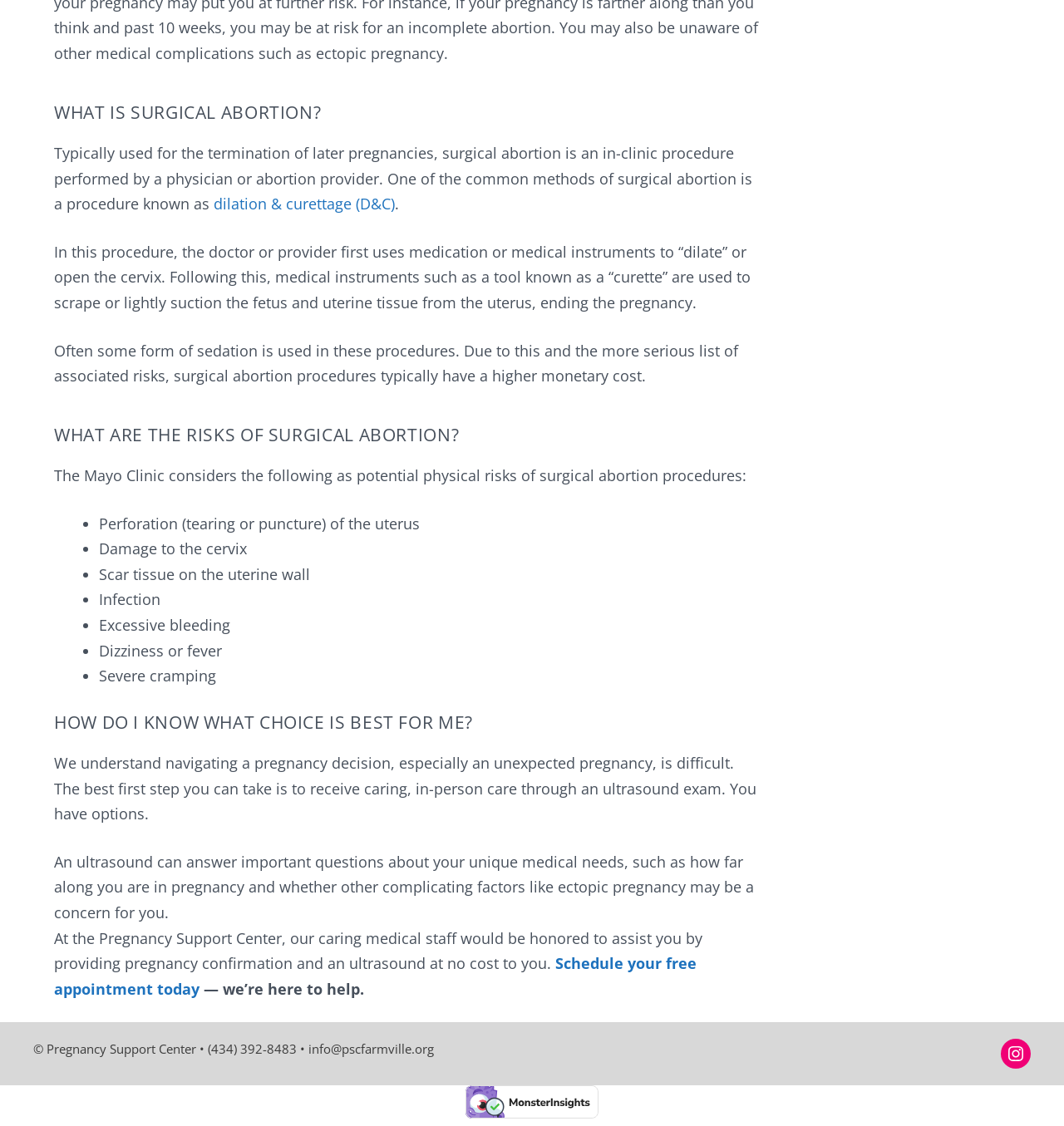From the given element description: "Schedule your free appointment today", find the bounding box for the UI element. Provide the coordinates as four float numbers between 0 and 1, in the order [left, top, right, bottom].

[0.051, 0.847, 0.655, 0.887]